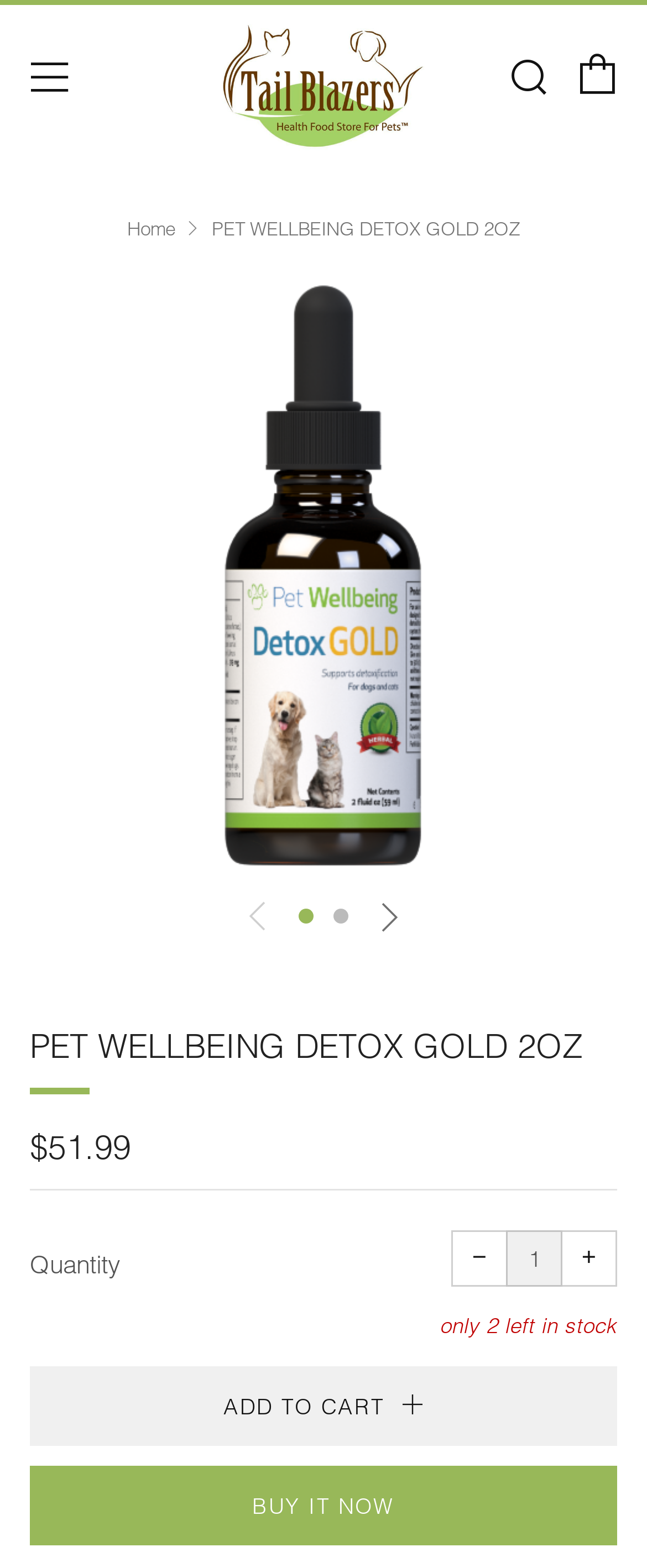What is the name of the product?
Please provide a comprehensive and detailed answer to the question.

I found the product name by looking at the breadcrumbs navigation section, where it says 'PET WELLBEING DETOX GOLD 2OZ'.